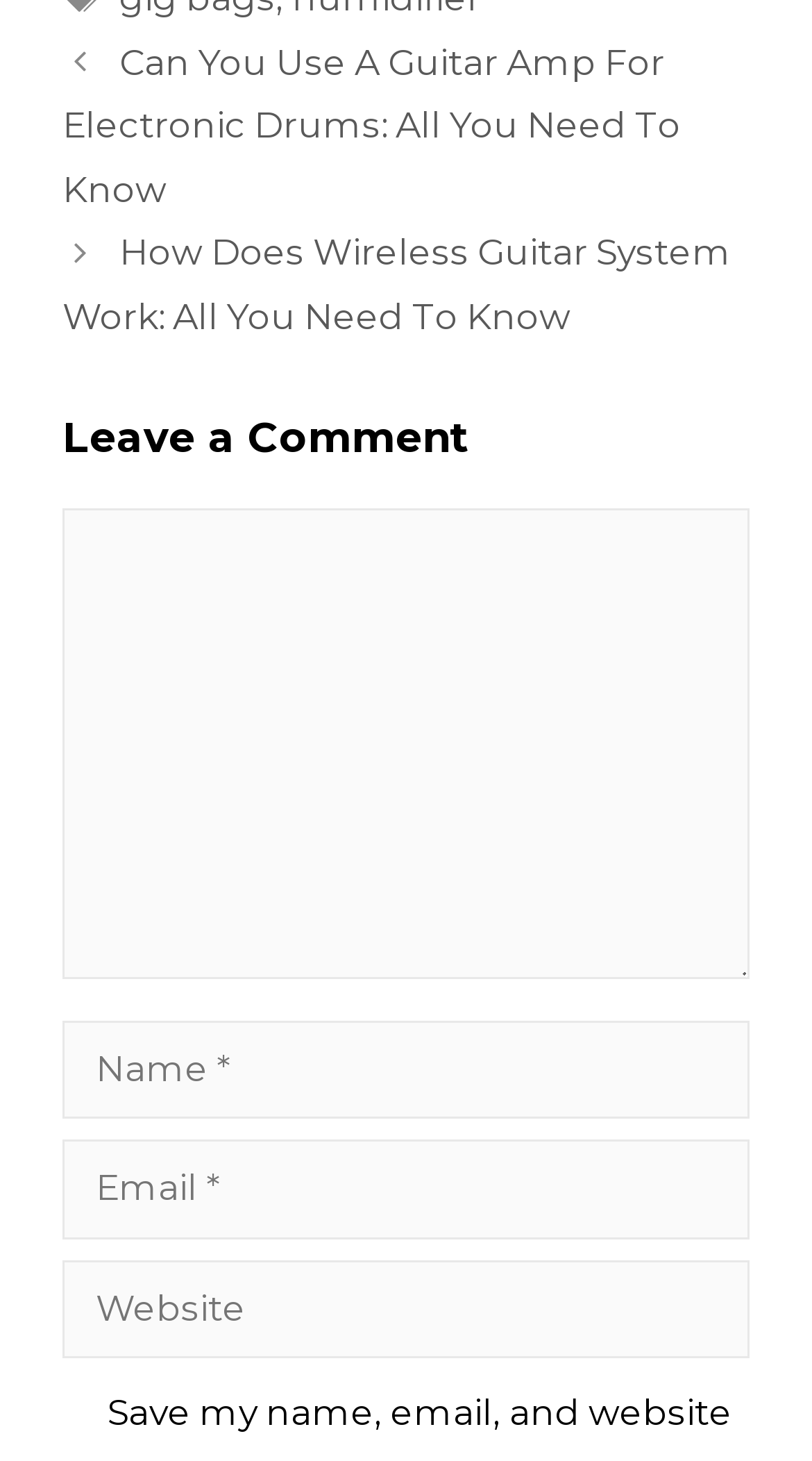Identify the bounding box of the HTML element described here: "parent_node: Comment name="url" placeholder="Website"". Provide the coordinates as four float numbers between 0 and 1: [left, top, right, bottom].

[0.077, 0.863, 0.923, 0.93]